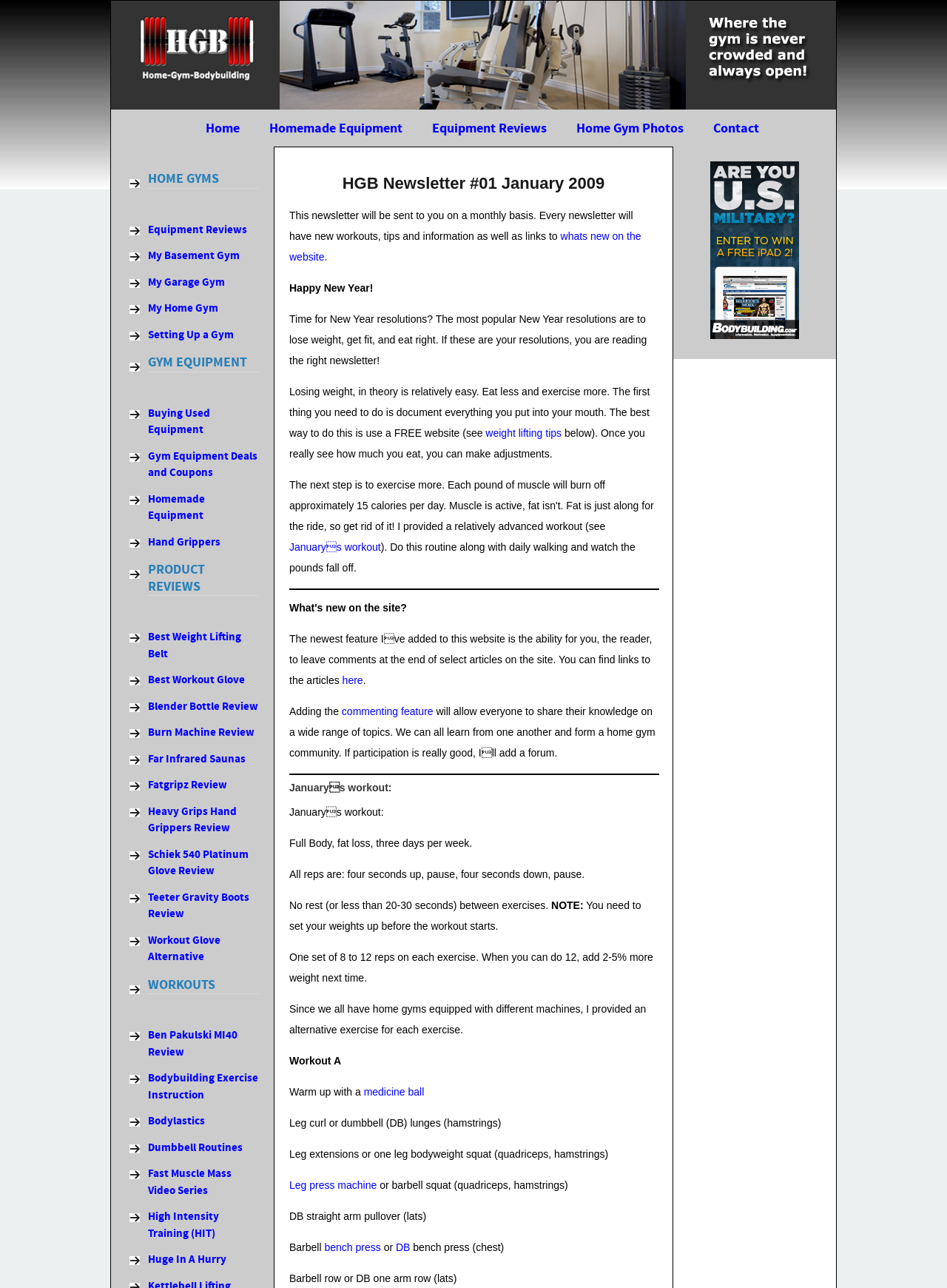Provide the bounding box coordinates in the format (top-left x, top-left y, bottom-right x, bottom-right y). All values are floating point numbers between 0 and 1. Determine the bounding box coordinate of the UI element described as: here

[0.361, 0.523, 0.383, 0.532]